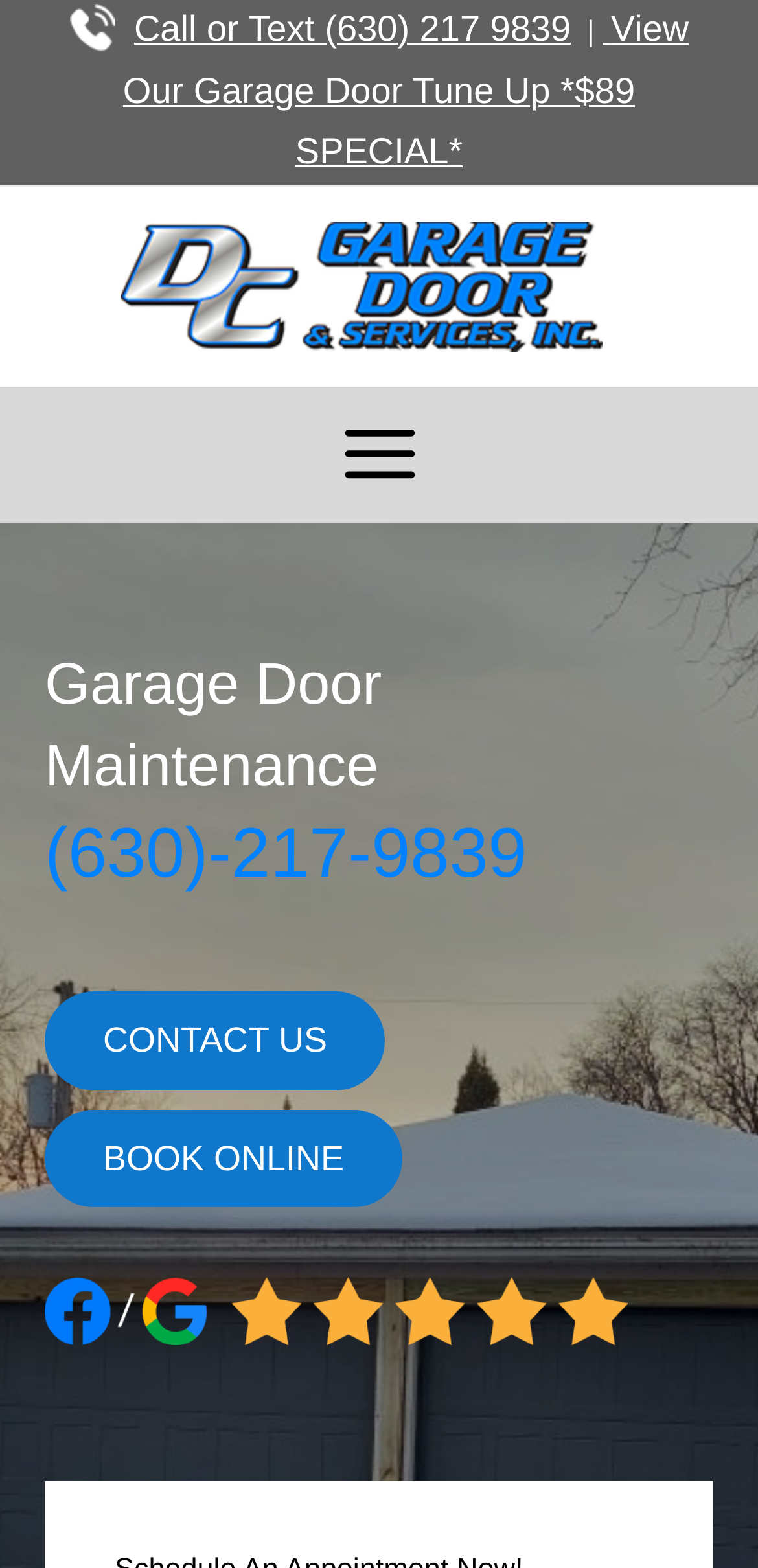Using the image as a reference, answer the following question in as much detail as possible:
How many buttons are there in the main menu?

I found the main menu by looking at the button element with the text 'Main Menu' which is located at the top of the webpage. Upon expanding the main menu, I found three buttons: 'CONTACT US', 'BOOK ONLINE', and another one without text.